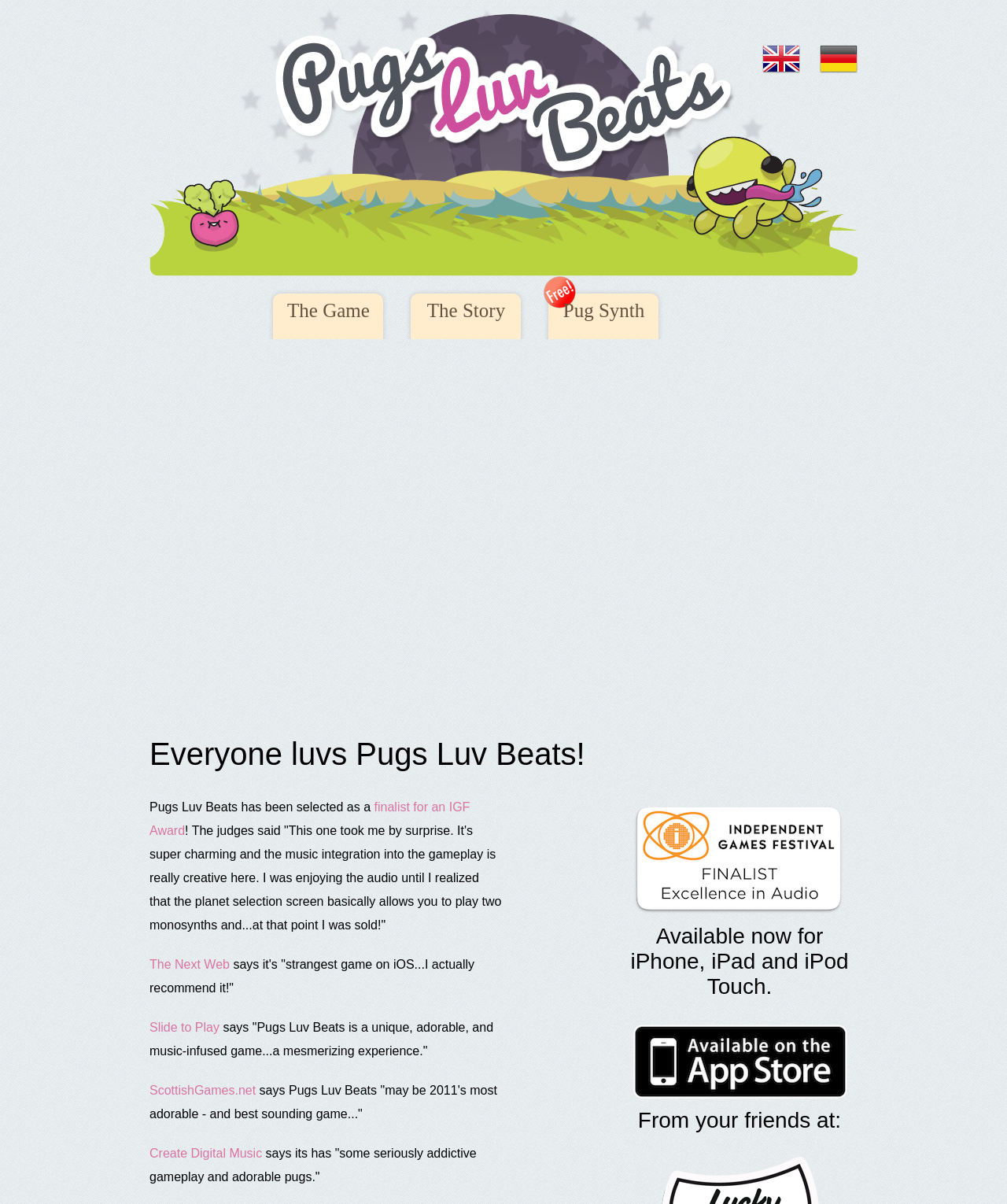Can you find the bounding box coordinates for the element to click on to achieve the instruction: "Check out the reviews from The Next Web"?

[0.148, 0.795, 0.228, 0.807]